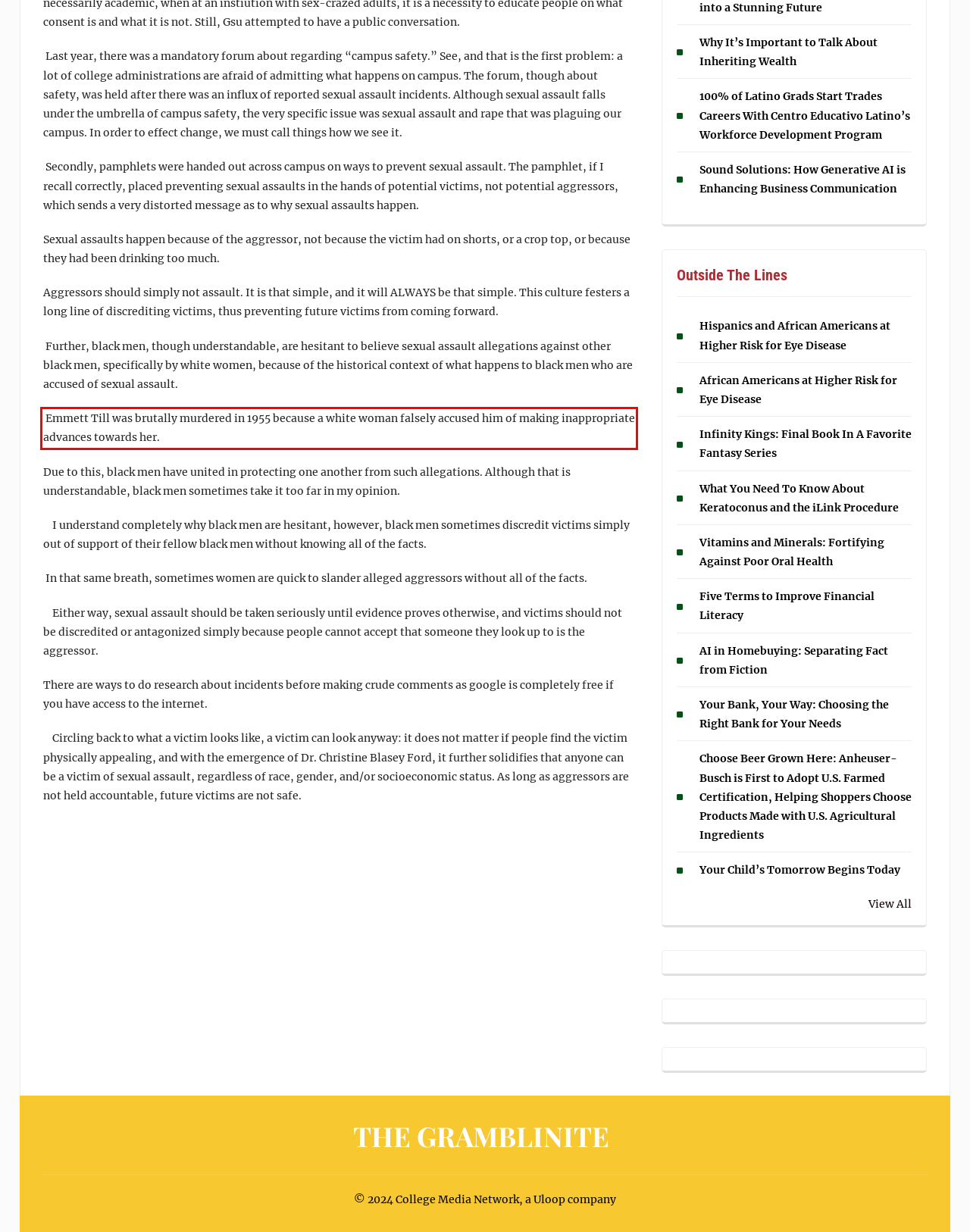Within the screenshot of the webpage, there is a red rectangle. Please recognize and generate the text content inside this red bounding box.

Emmett Till was brutally murdered in 1955 because a white woman falsely accused him of making inappropriate advances towards her.